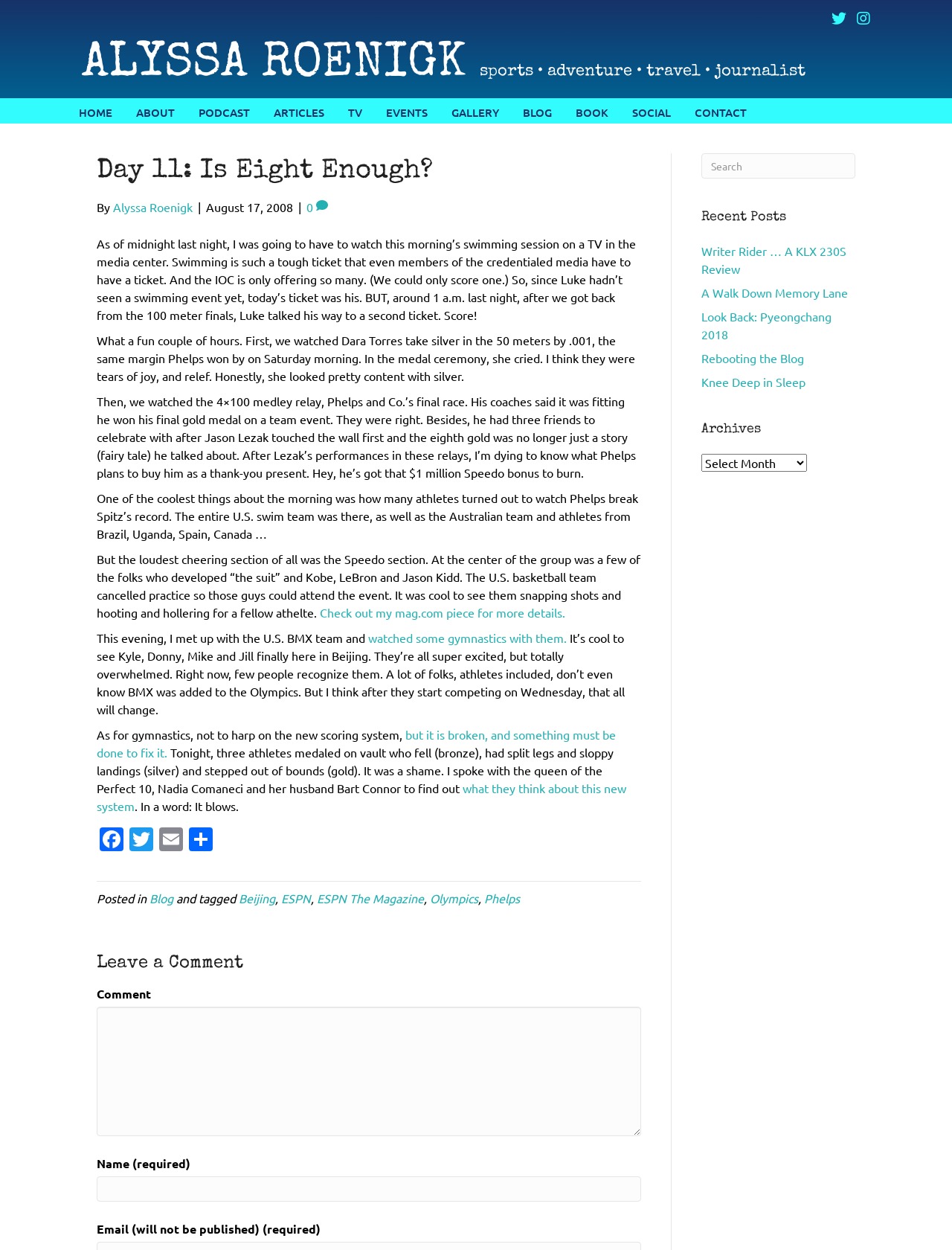Explain the webpage in detail, including its primary components.

This webpage is a blog post titled "Day 11: Is Eight Enough?" written by Alyssa Roenigk. At the top of the page, there is a heading with the author's name and a brief description of her profession. Below that, there is a navigation menu with links to various sections of the website, including "Home", "About", "Podcast", and more.

The main content of the blog post is divided into several paragraphs, each describing the author's experiences and observations during the 2008 Beijing Olympics. The text is accompanied by links to related articles and websites. There are also social media links and a section for leaving comments at the bottom of the page.

On the right side of the page, there are three complementary sections. The top section contains a search bar, the middle section displays recent posts, and the bottom section shows archives. The recent posts section lists five article titles with links, and the archives section has a dropdown menu.

Overall, the webpage has a clean and organized layout, with a focus on the blog post content and easy navigation to other sections of the website.